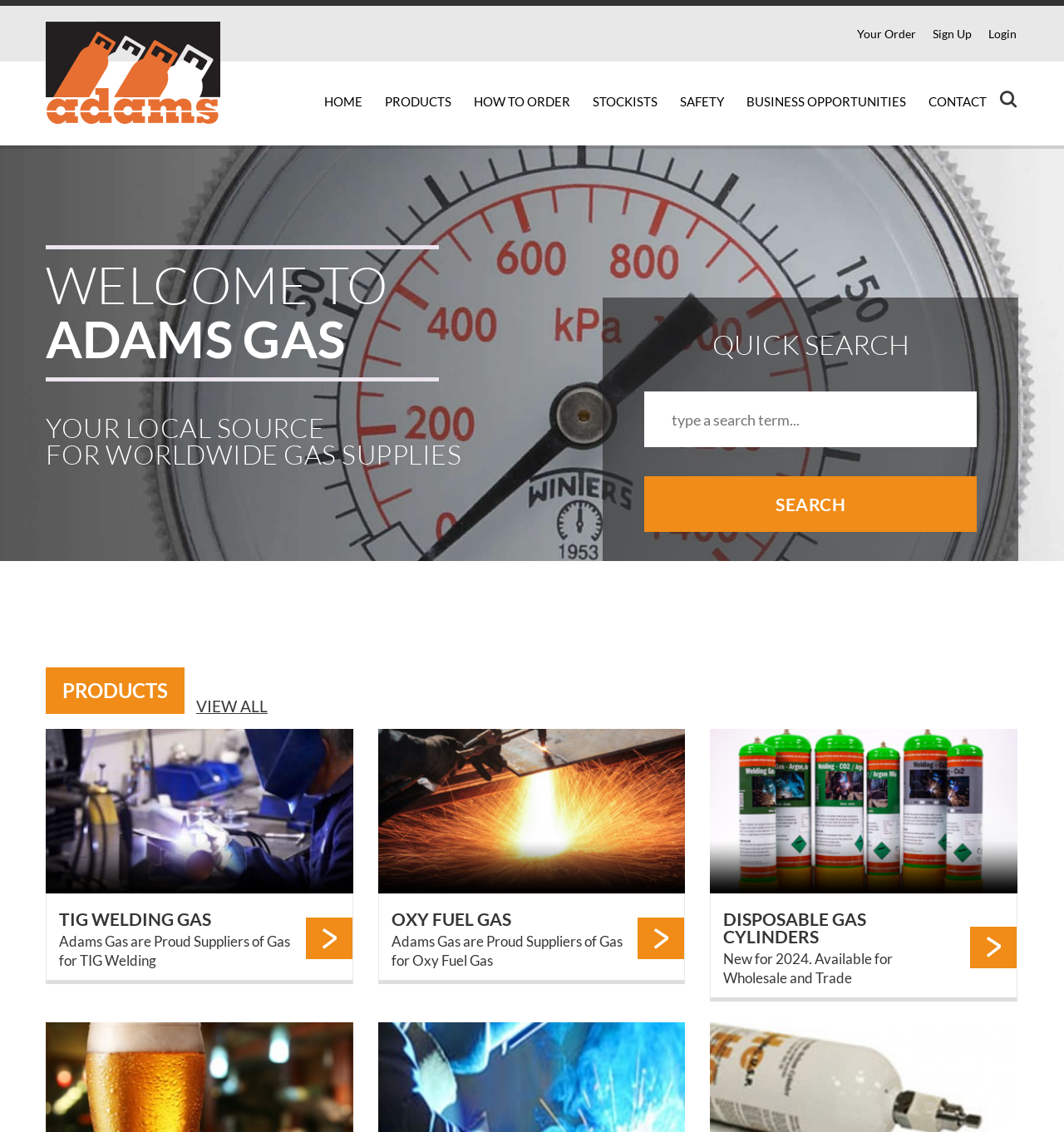Extract the primary heading text from the webpage.

WELCOME TO
ADAMS GAS